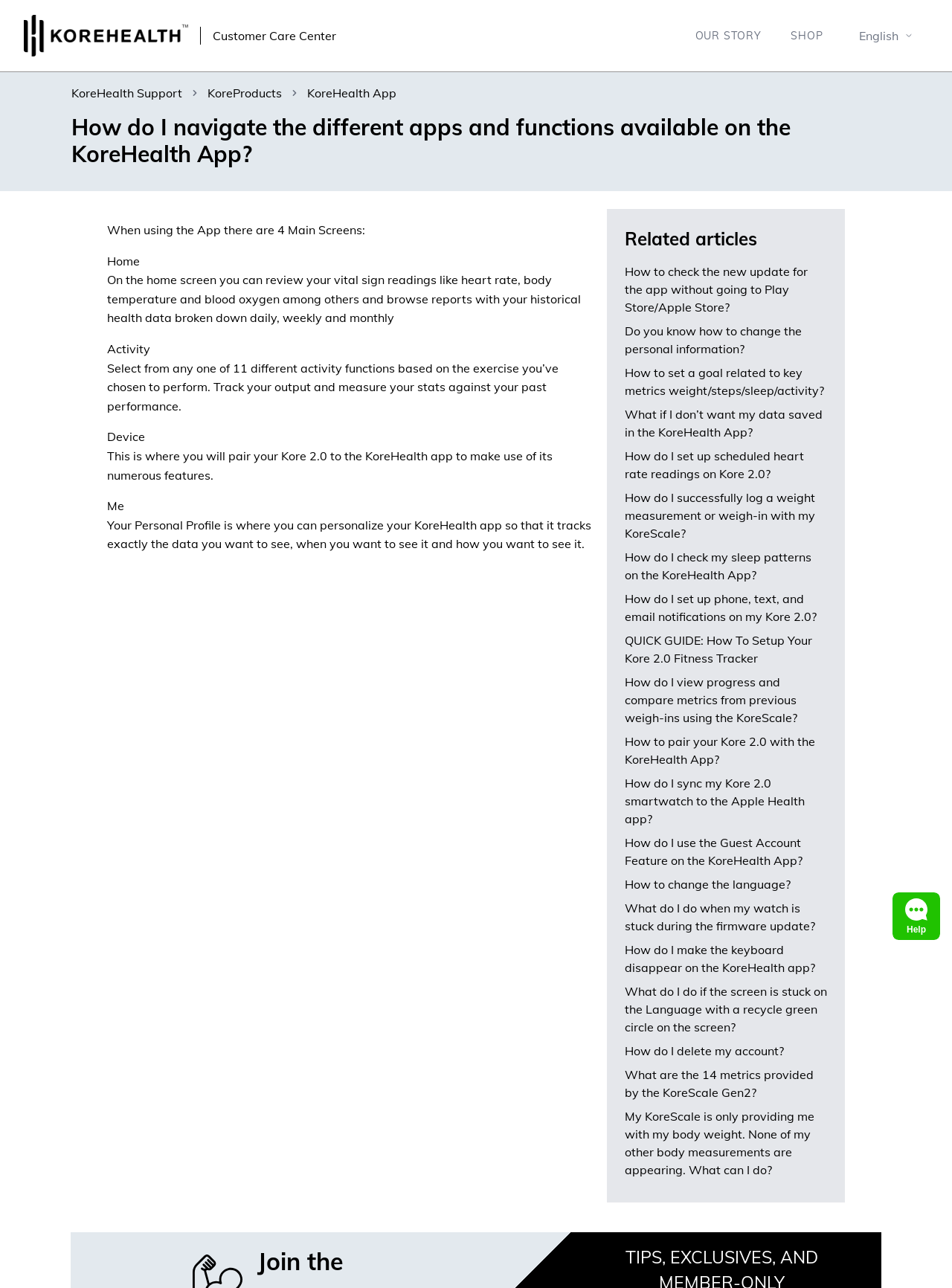Determine the bounding box coordinates of the region to click in order to accomplish the following instruction: "Read the article about How to check the new update for the app without going to Play Store/Apple Store?". Provide the coordinates as four float numbers between 0 and 1, specifically [left, top, right, bottom].

[0.656, 0.204, 0.869, 0.245]